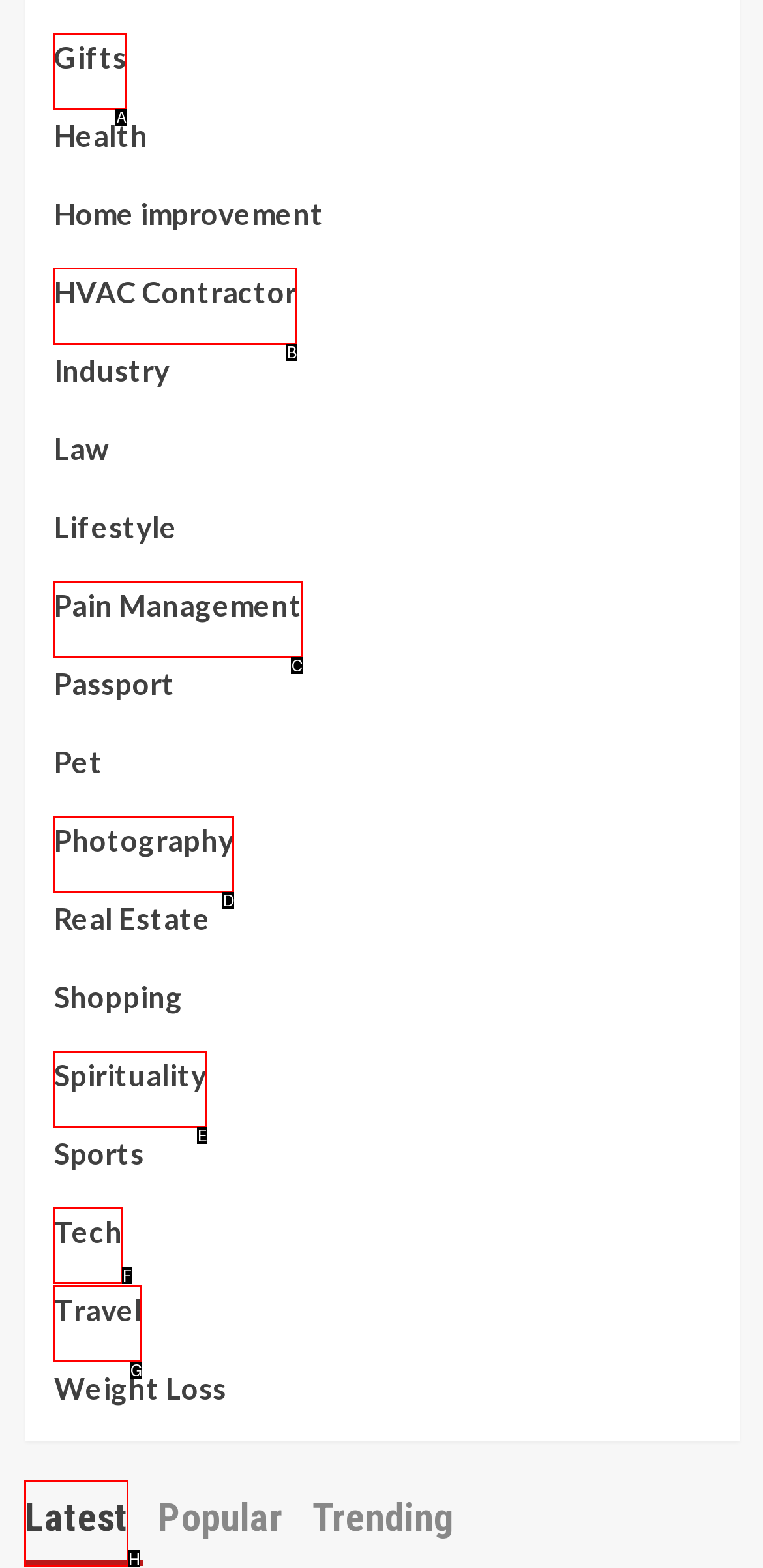Tell me which option I should click to complete the following task: Select the Latest tab
Answer with the option's letter from the given choices directly.

H